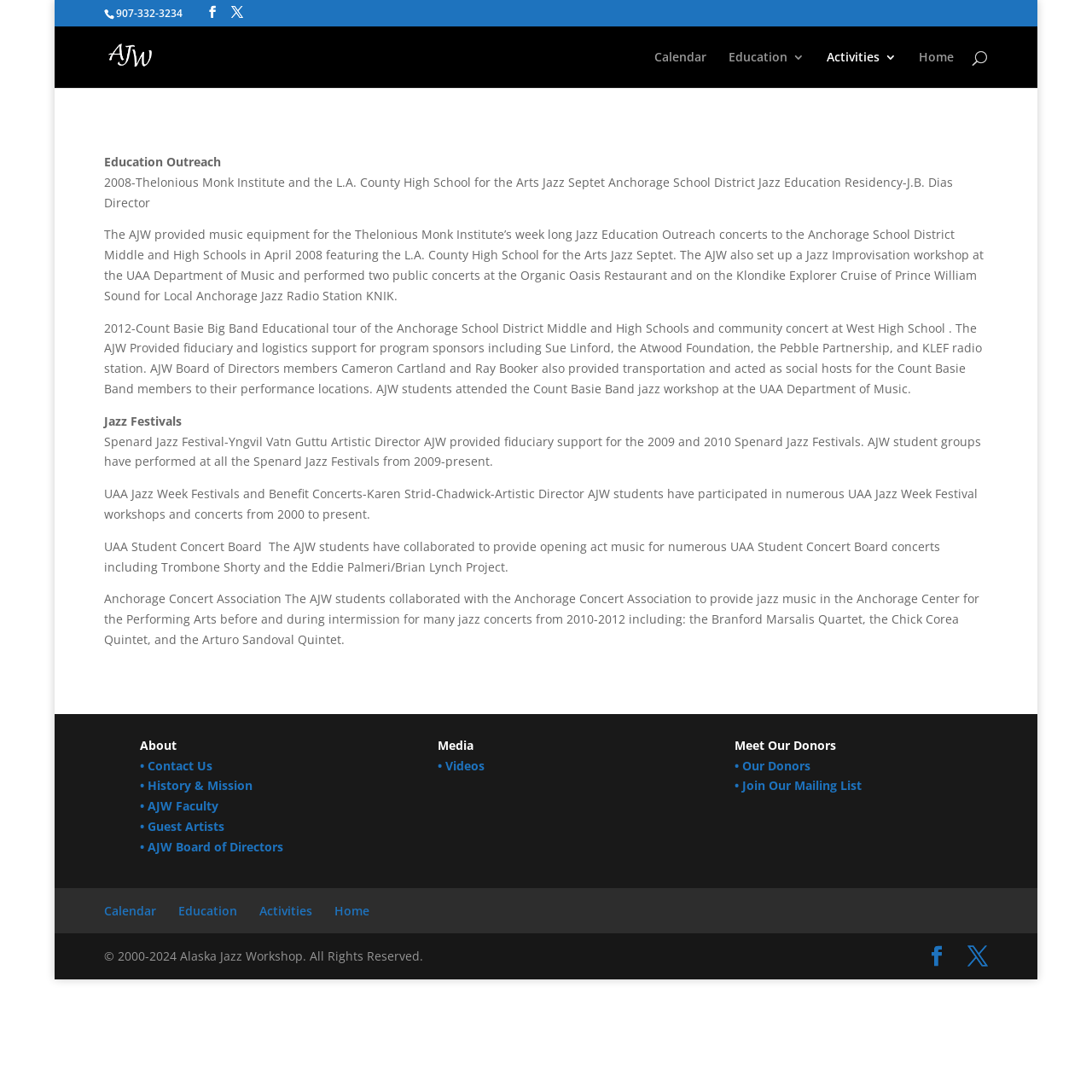Locate the bounding box coordinates for the element described below: "• Join Our Mailing List". The coordinates must be four float values between 0 and 1, formatted as [left, top, right, bottom].

[0.673, 0.712, 0.789, 0.727]